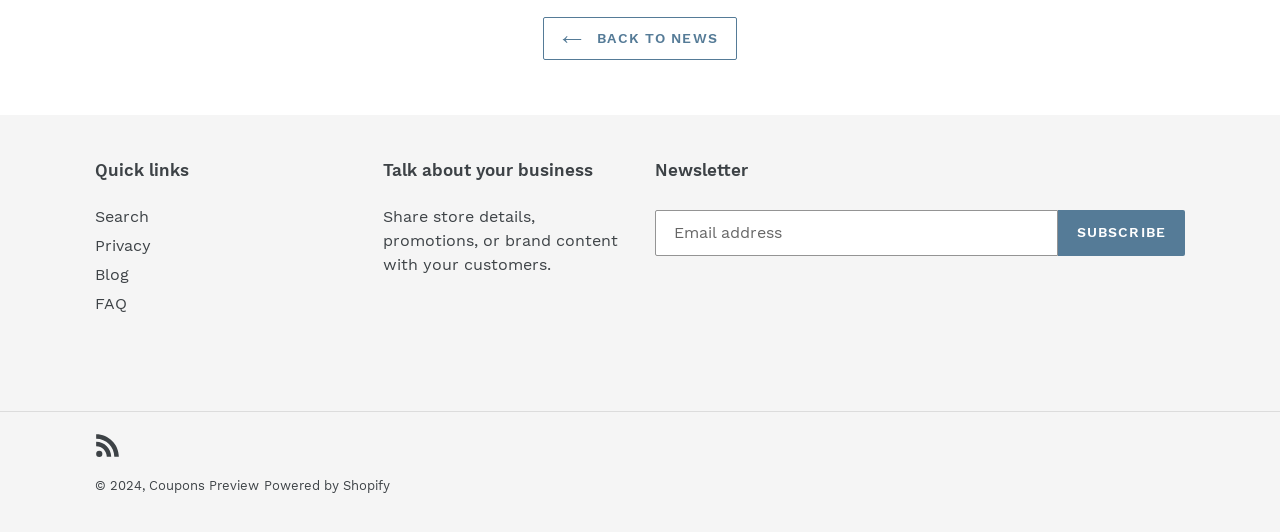Please provide the bounding box coordinates for the element that needs to be clicked to perform the instruction: "Contact the company". The coordinates must consist of four float numbers between 0 and 1, formatted as [left, top, right, bottom].

None